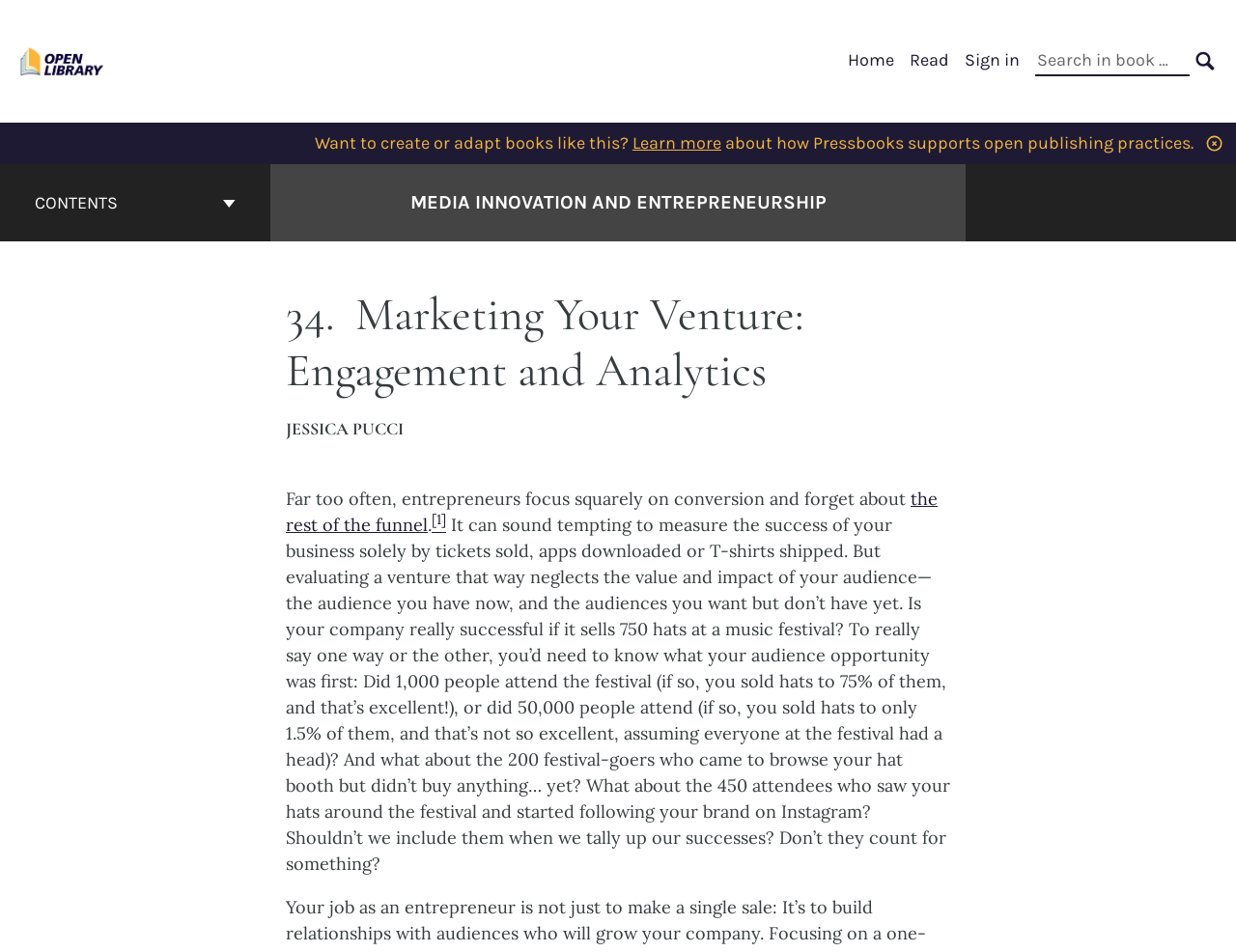Identify the bounding box coordinates of the part that should be clicked to carry out this instruction: "Sign in".

[0.78, 0.052, 0.825, 0.074]